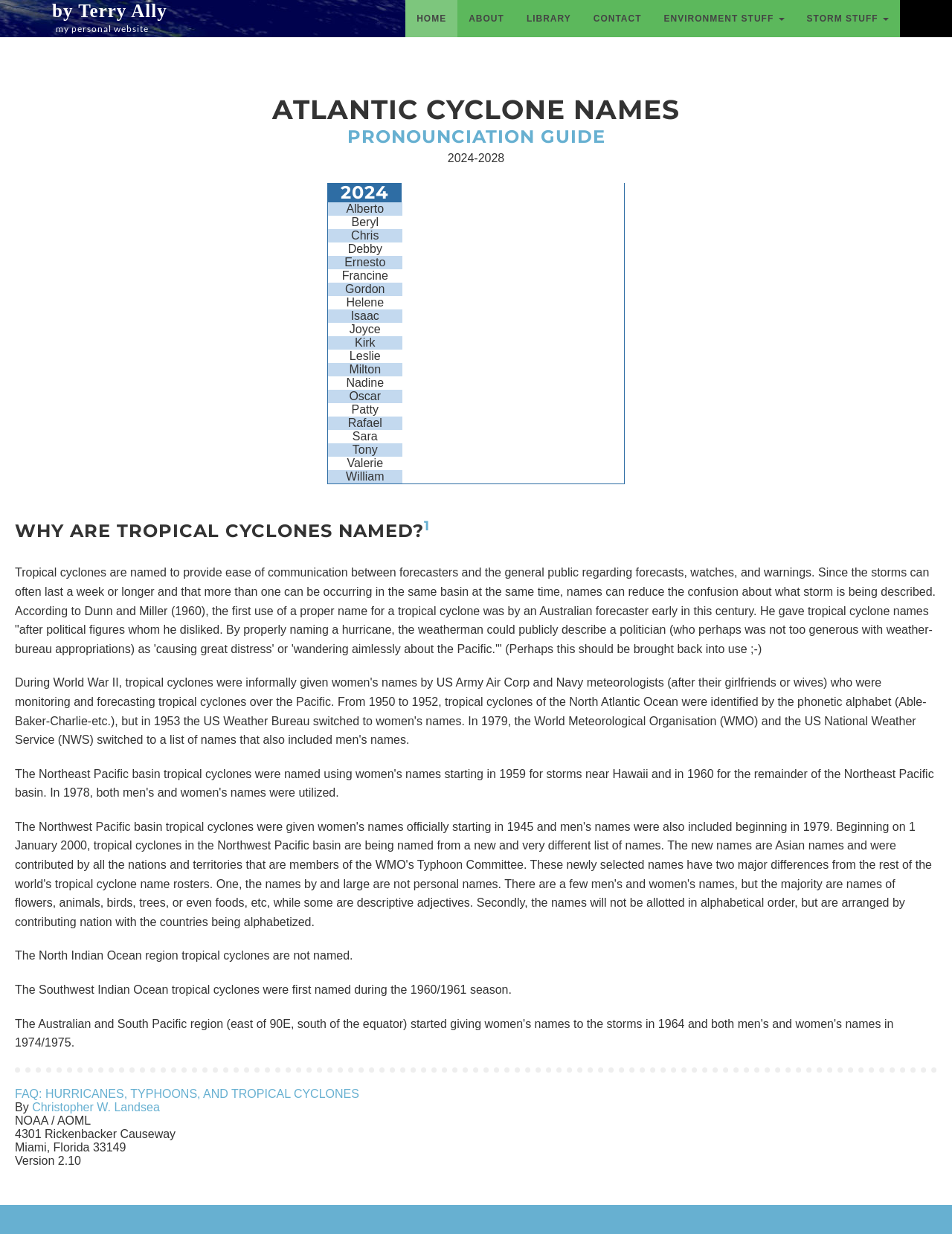Find the bounding box coordinates for the area that should be clicked to accomplish the instruction: "Click the NEWS link".

None